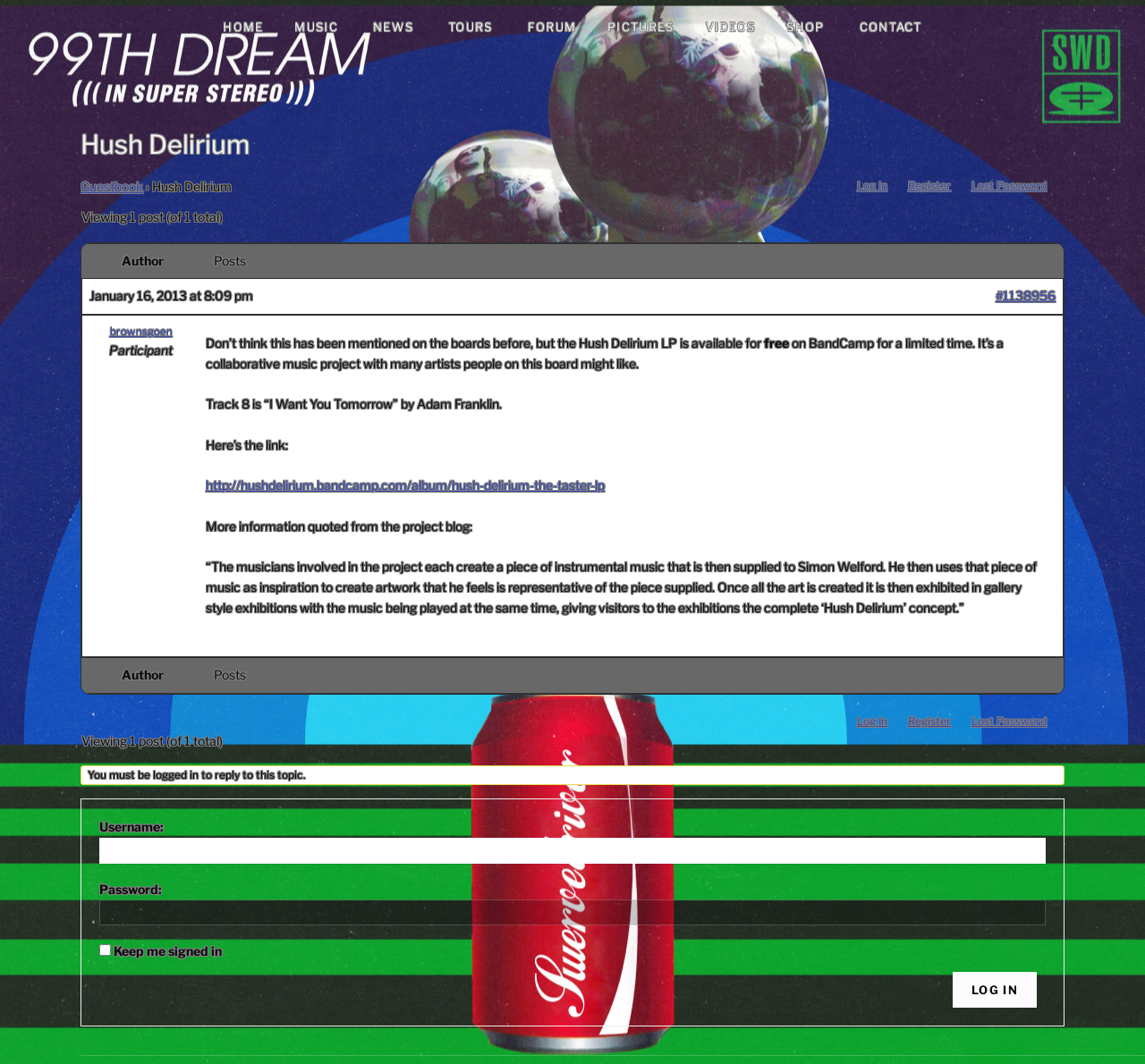Identify the bounding box coordinates for the UI element that matches this description: "parent_node: Password: name="pwd"".

[0.087, 0.846, 0.913, 0.87]